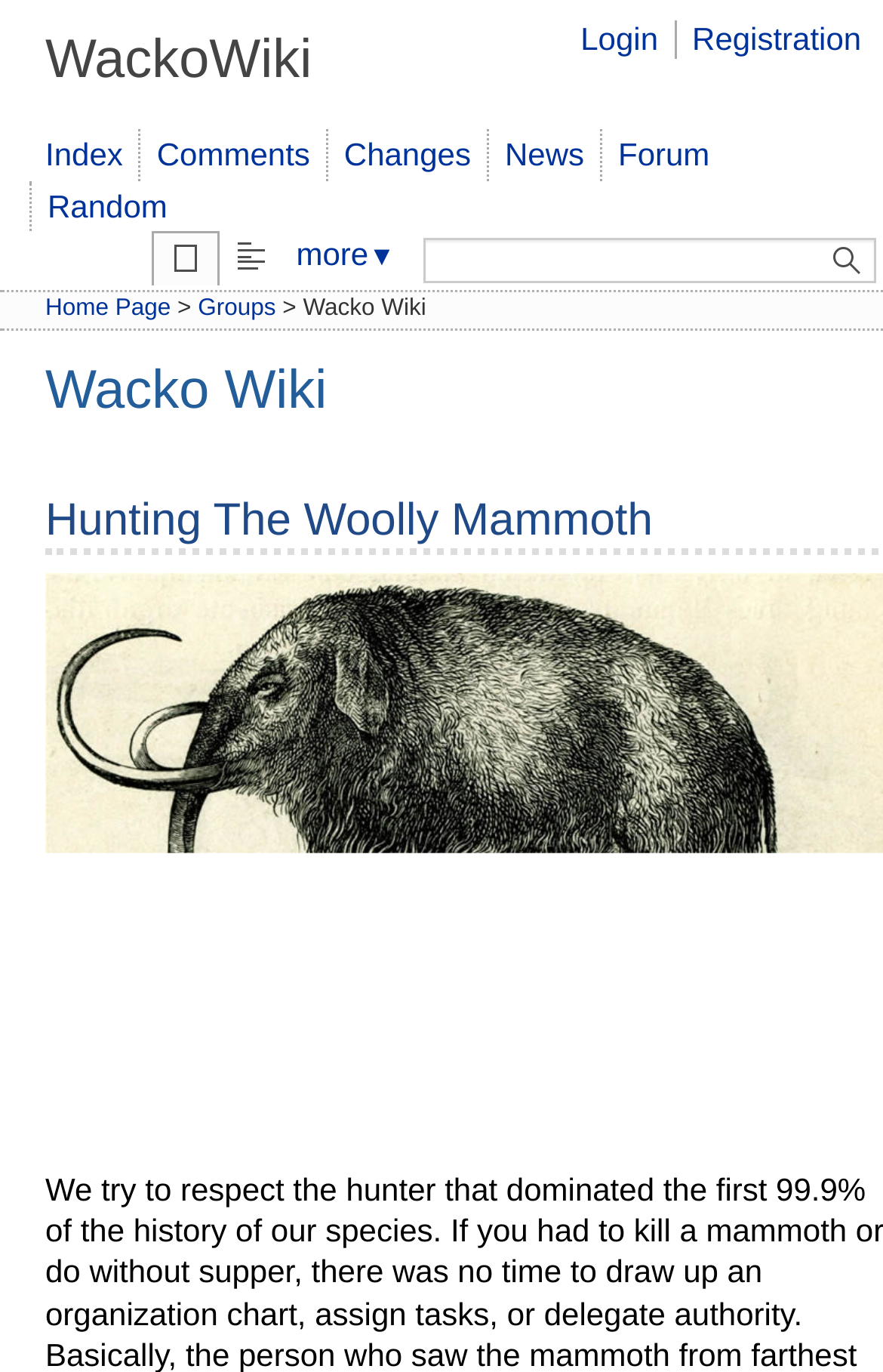Please identify the coordinates of the bounding box that should be clicked to fulfill this instruction: "go to login page".

[0.657, 0.015, 0.745, 0.041]